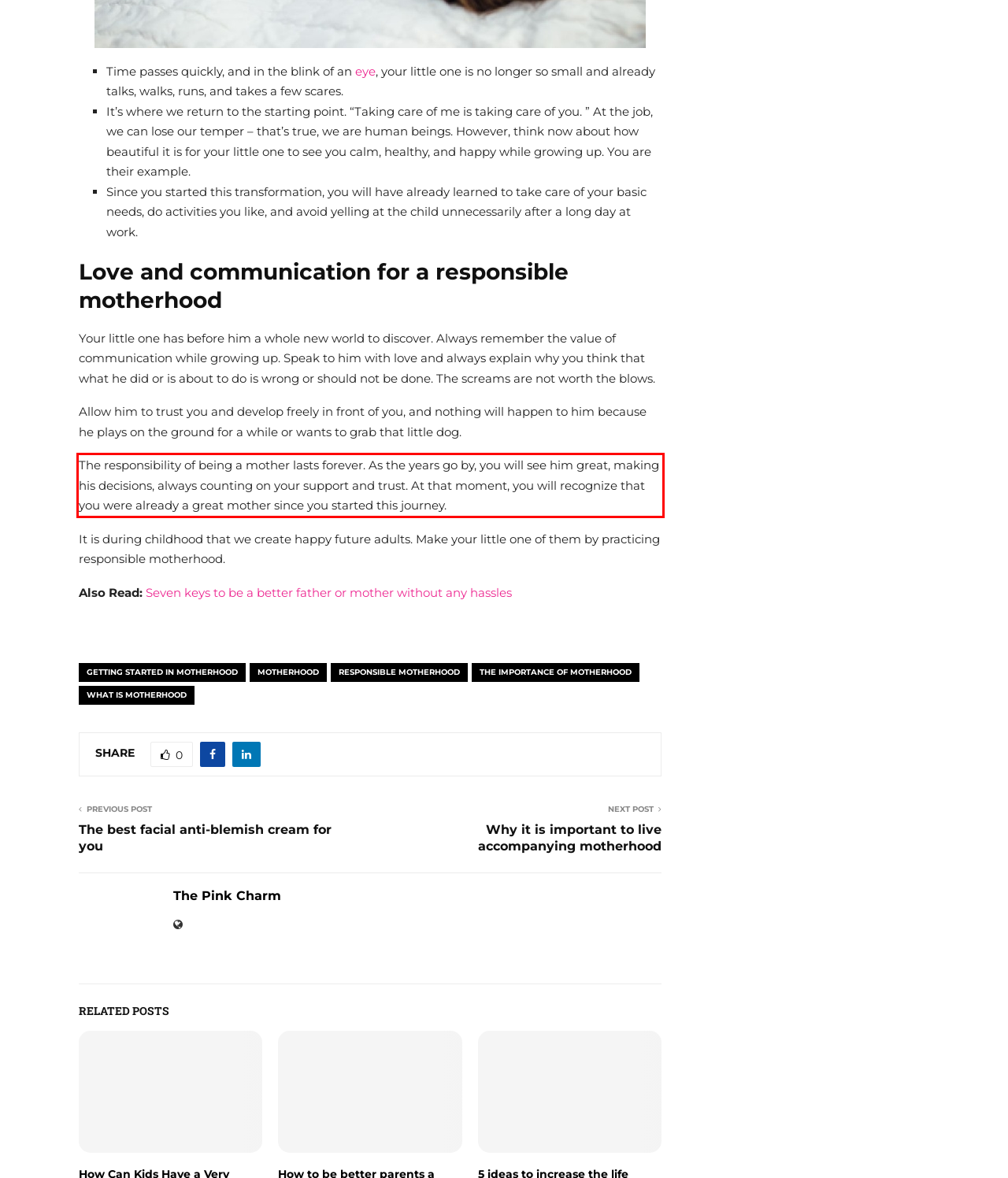From the given screenshot of a webpage, identify the red bounding box and extract the text content within it.

The responsibility of being a mother lasts forever. As the years go by, you will see him great, making his decisions, always counting on your support and trust. At that moment, you will recognize that you were already a great mother since you started this journey.